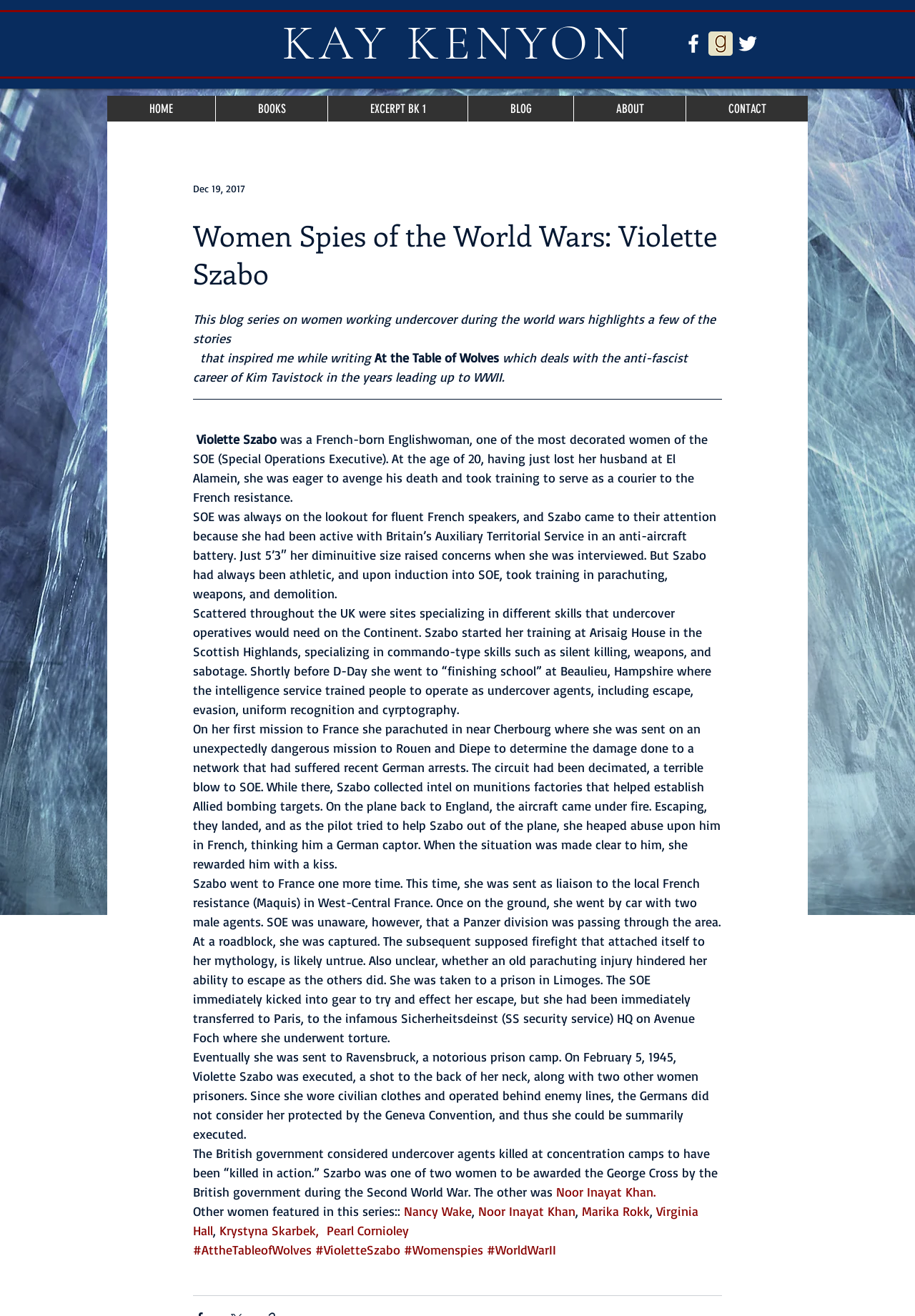Please identify the bounding box coordinates for the region that you need to click to follow this instruction: "Click on Facebook".

[0.745, 0.024, 0.771, 0.042]